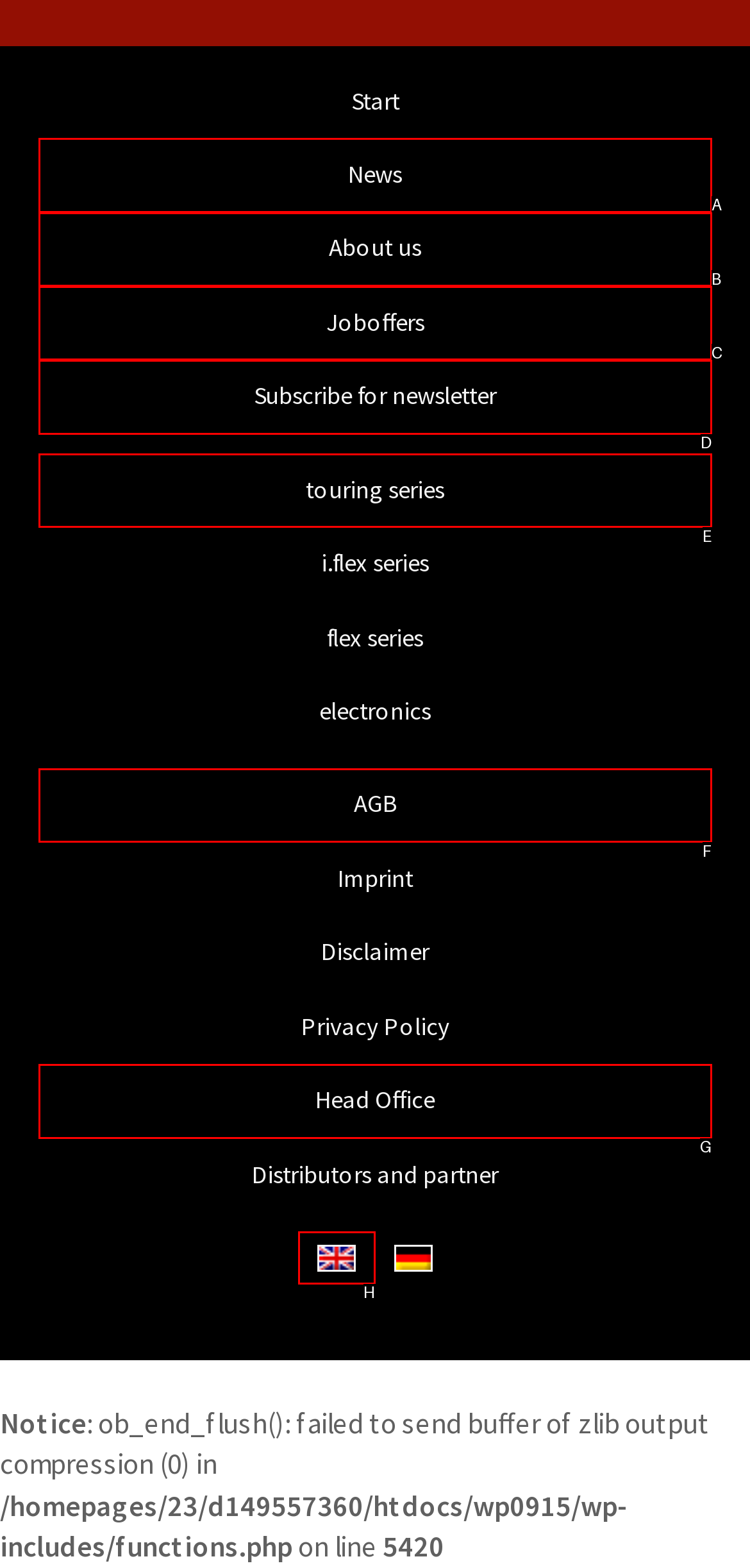Select the letter that aligns with the description: Subscribe for newsletter. Answer with the letter of the selected option directly.

D